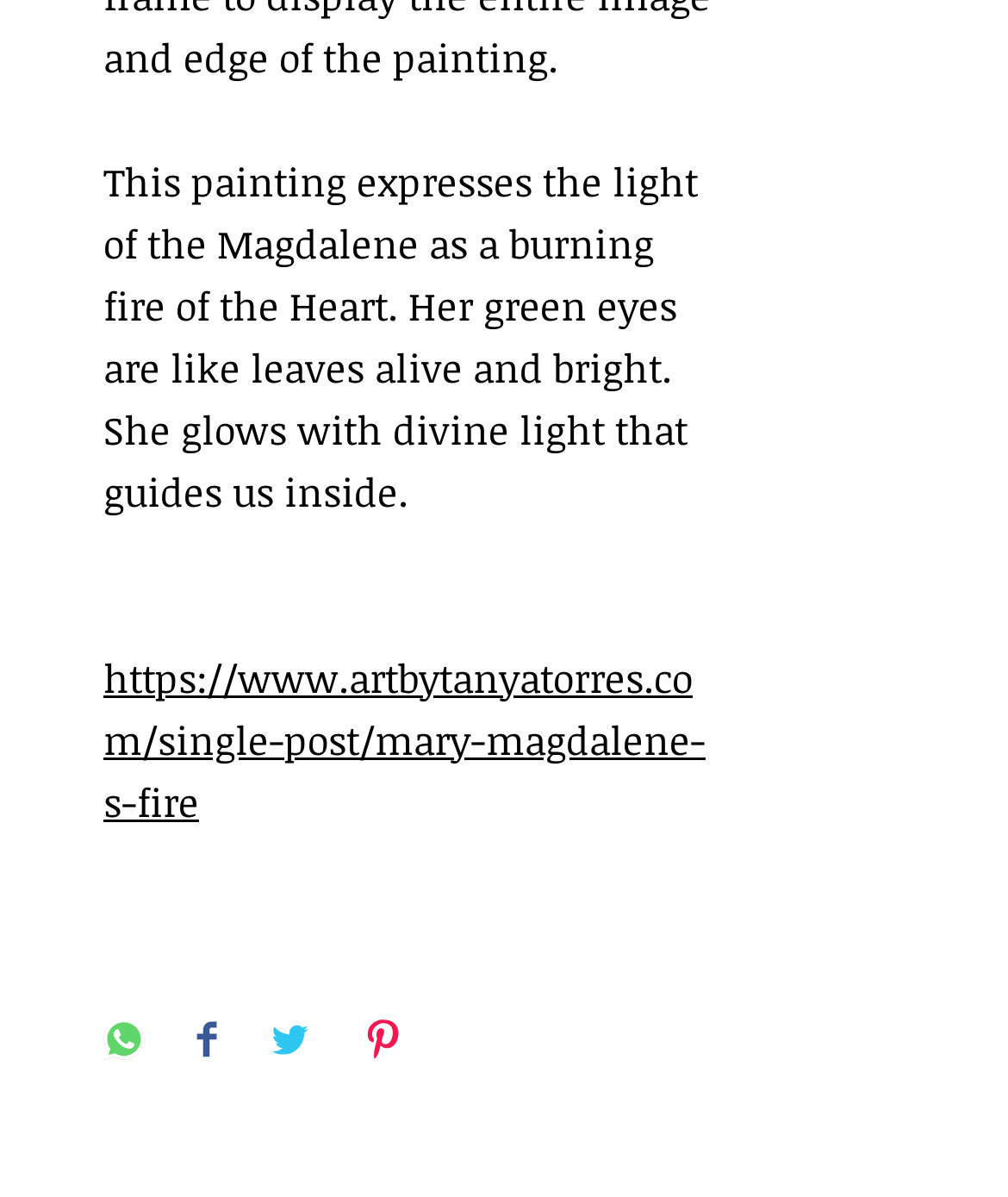What is the color of Mary Magdalene's eyes?
Look at the image and respond with a one-word or short-phrase answer.

Green